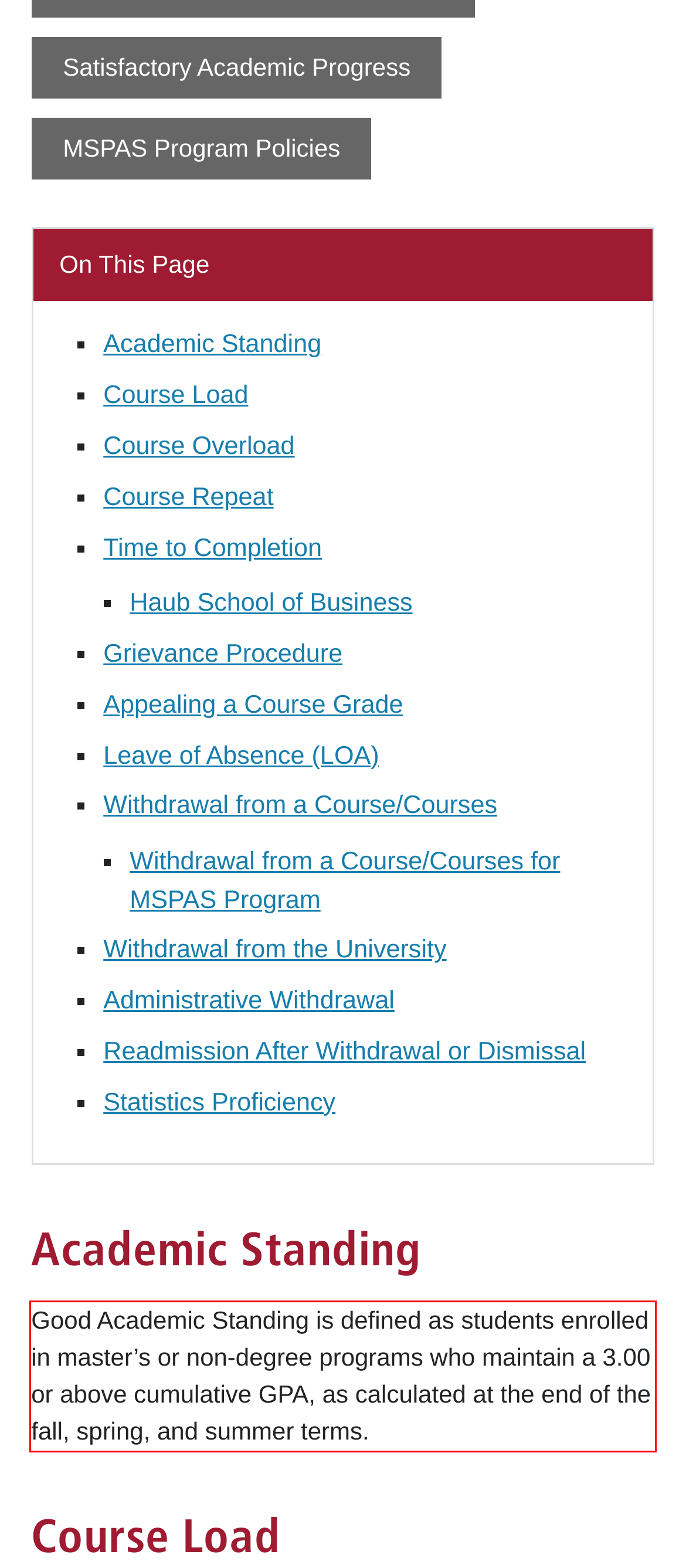You are given a webpage screenshot with a red bounding box around a UI element. Extract and generate the text inside this red bounding box.

Good Academic Standing is defined as students enrolled in master’s or non-degree programs who maintain a 3.00 or above cumulative GPA, as calculated at the end of the fall, spring, and summer terms.